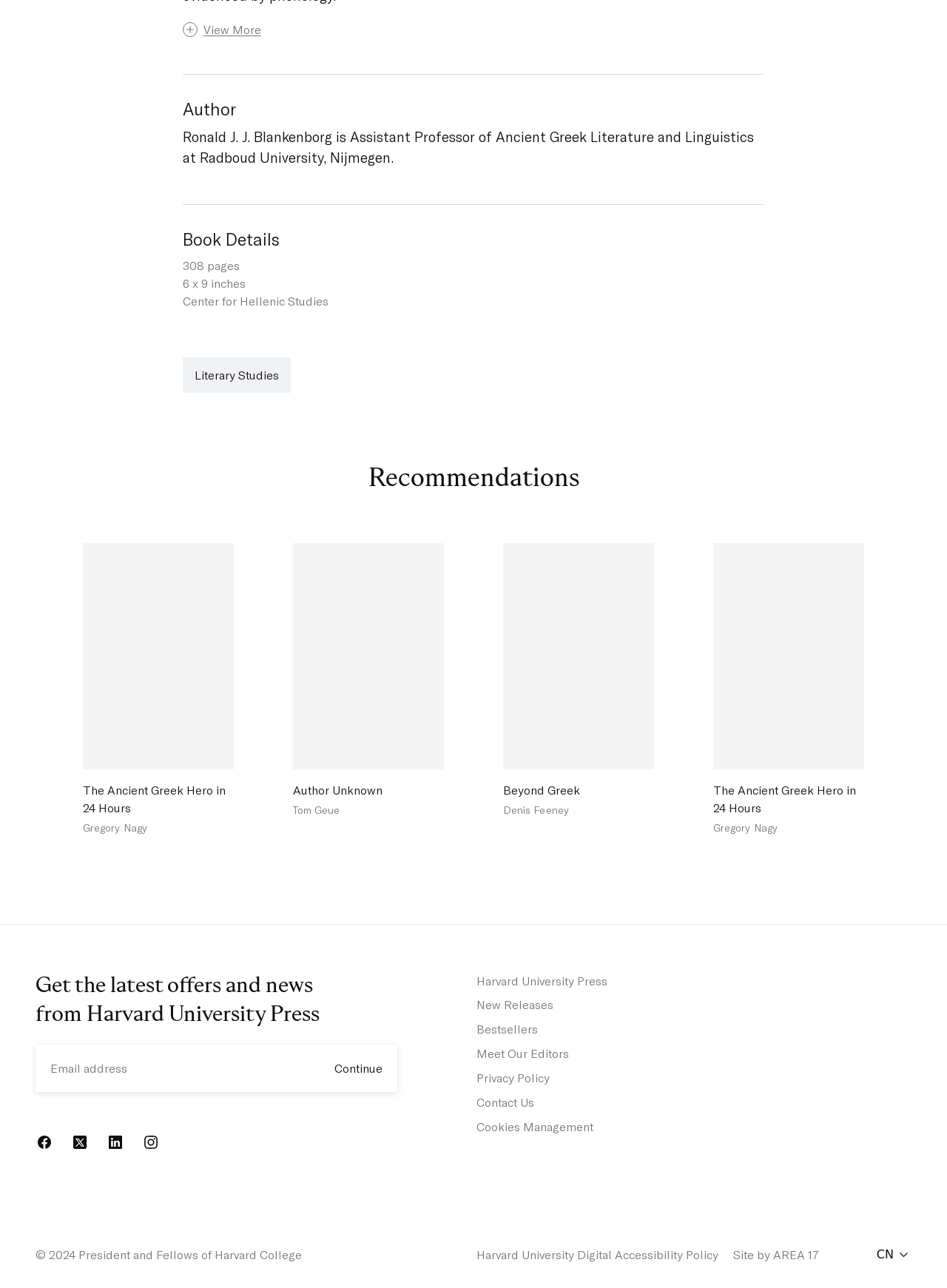Could you highlight the region that needs to be clicked to execute the instruction: "Enter email"?

[0.038, 0.811, 0.419, 0.848]